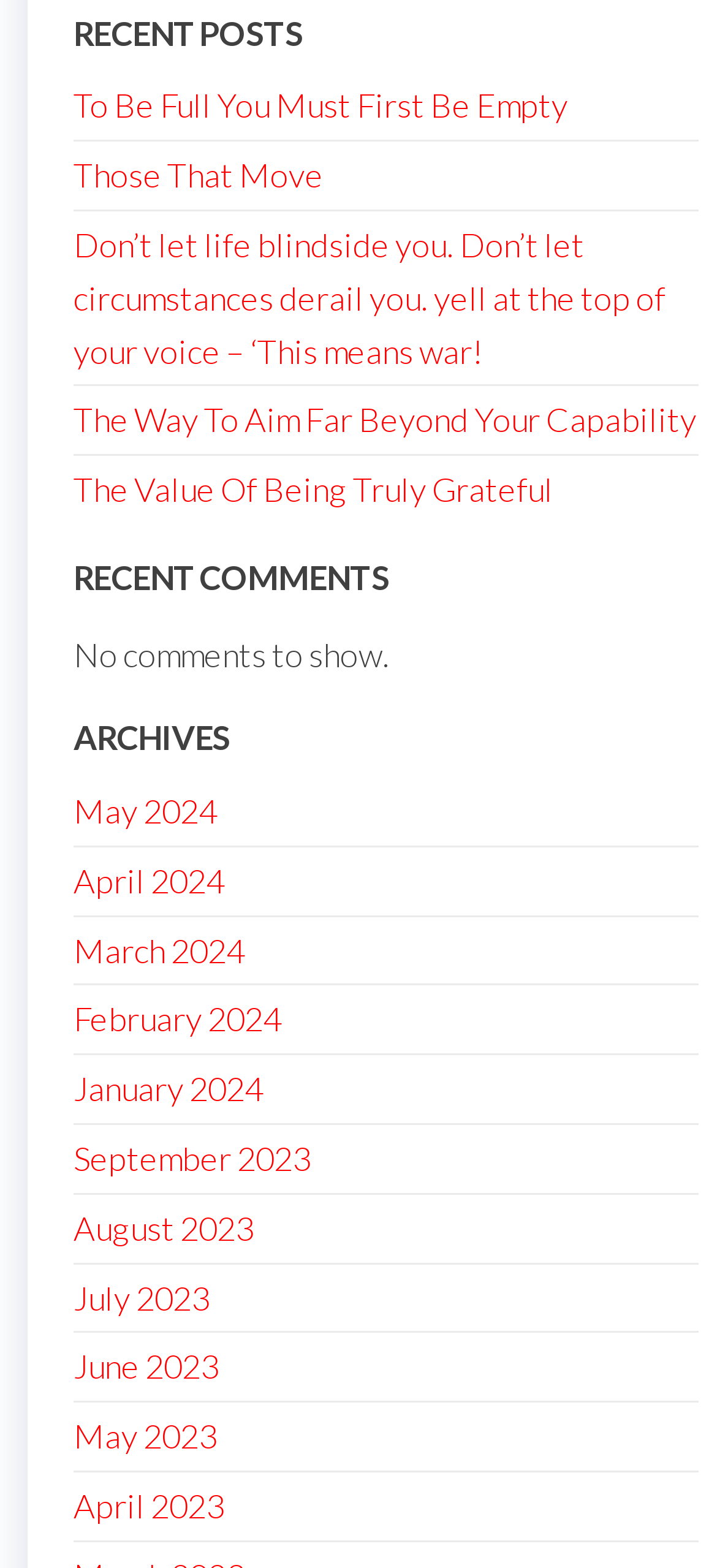Please identify the bounding box coordinates of where to click in order to follow the instruction: "read the article 'The Way To Aim Far Beyond Your Capability'".

[0.103, 0.255, 0.972, 0.281]